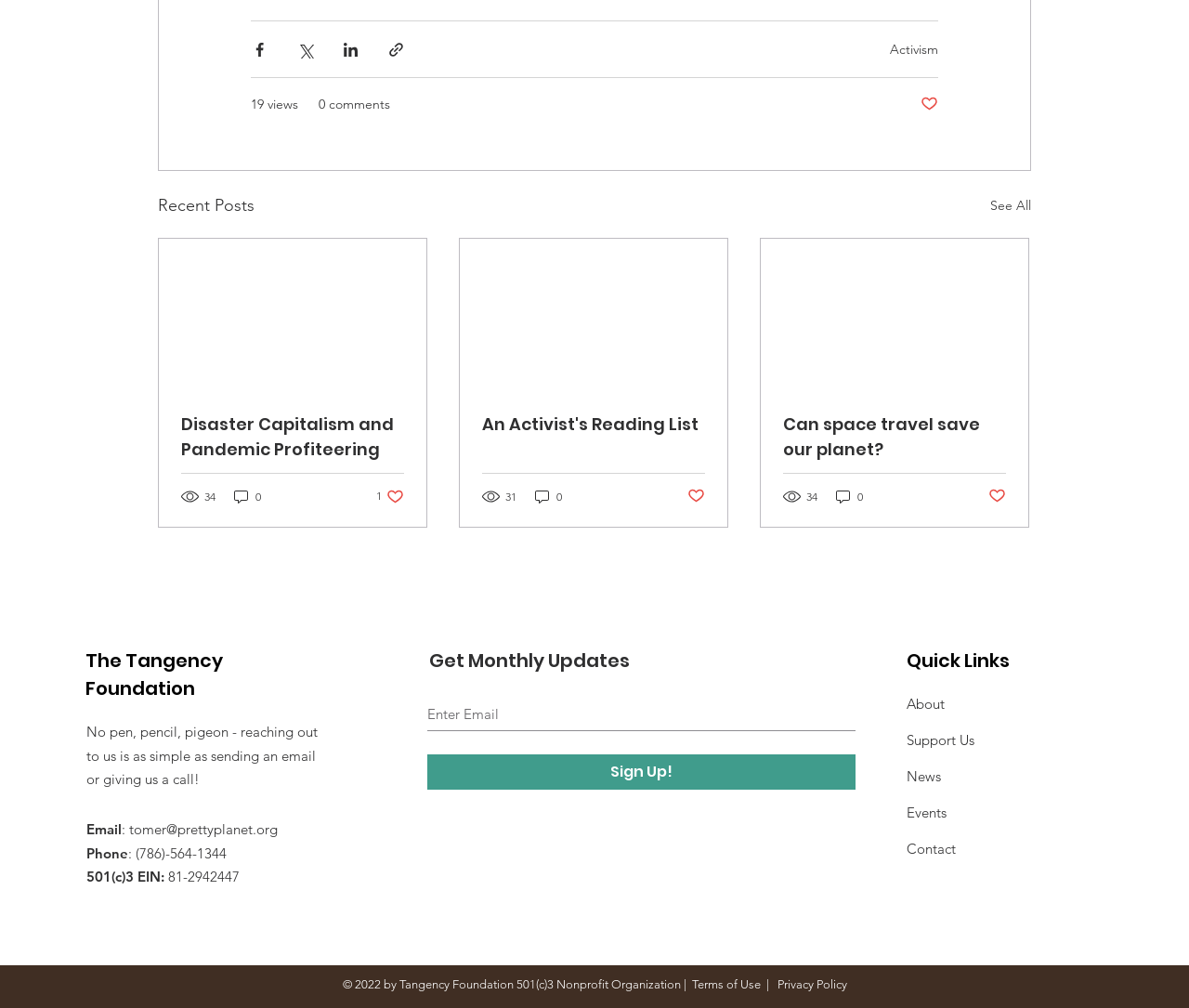How many views does the article 'Disaster Capitalism and Pandemic Profiteering' have?
Carefully examine the image and provide a detailed answer to the question.

I found the view count for the article 'Disaster Capitalism and Pandemic Profiteering' in the article section, which is labeled as '34 views'.